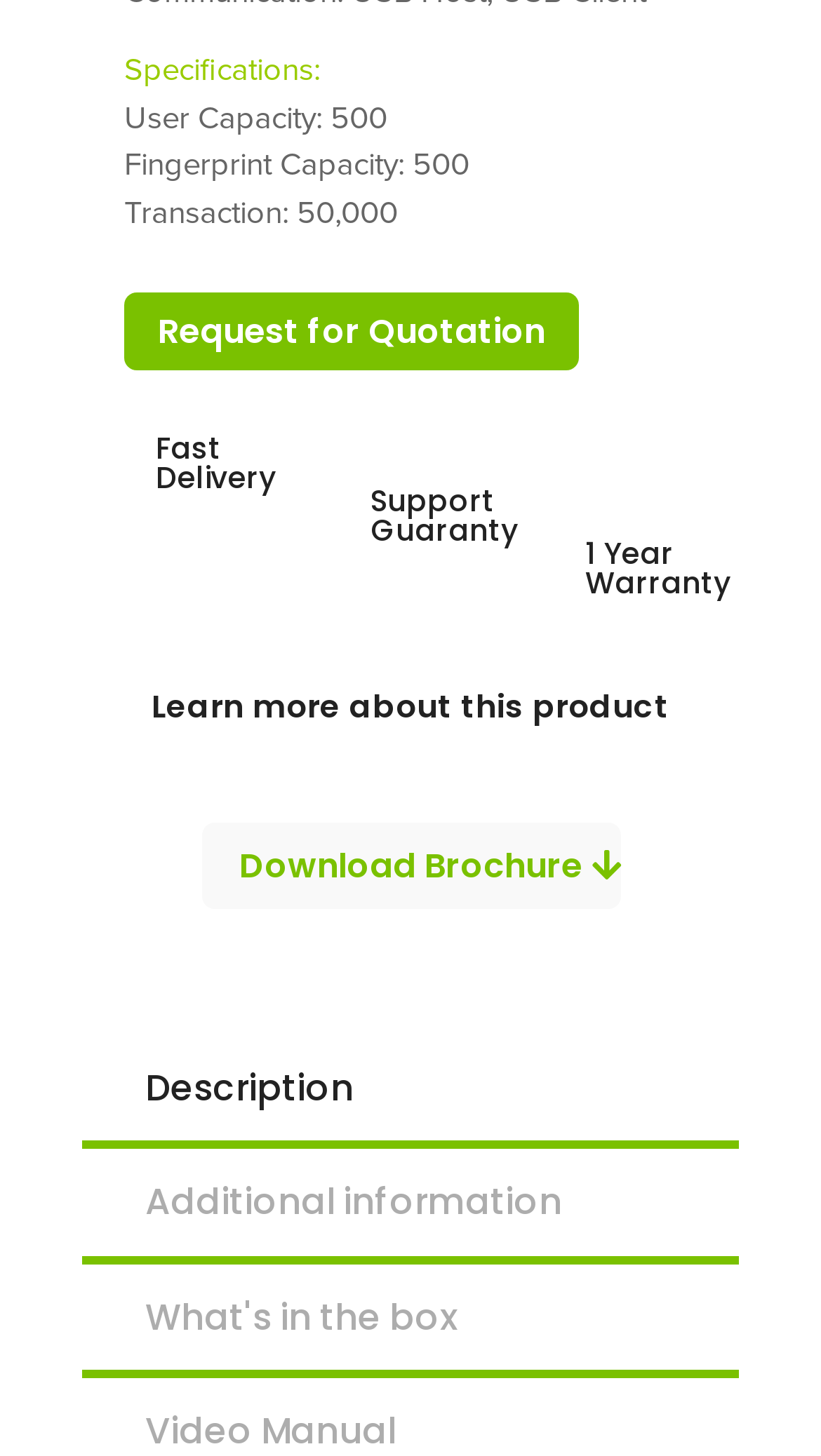What is the user capacity of this product?
Please answer using one word or phrase, based on the screenshot.

500